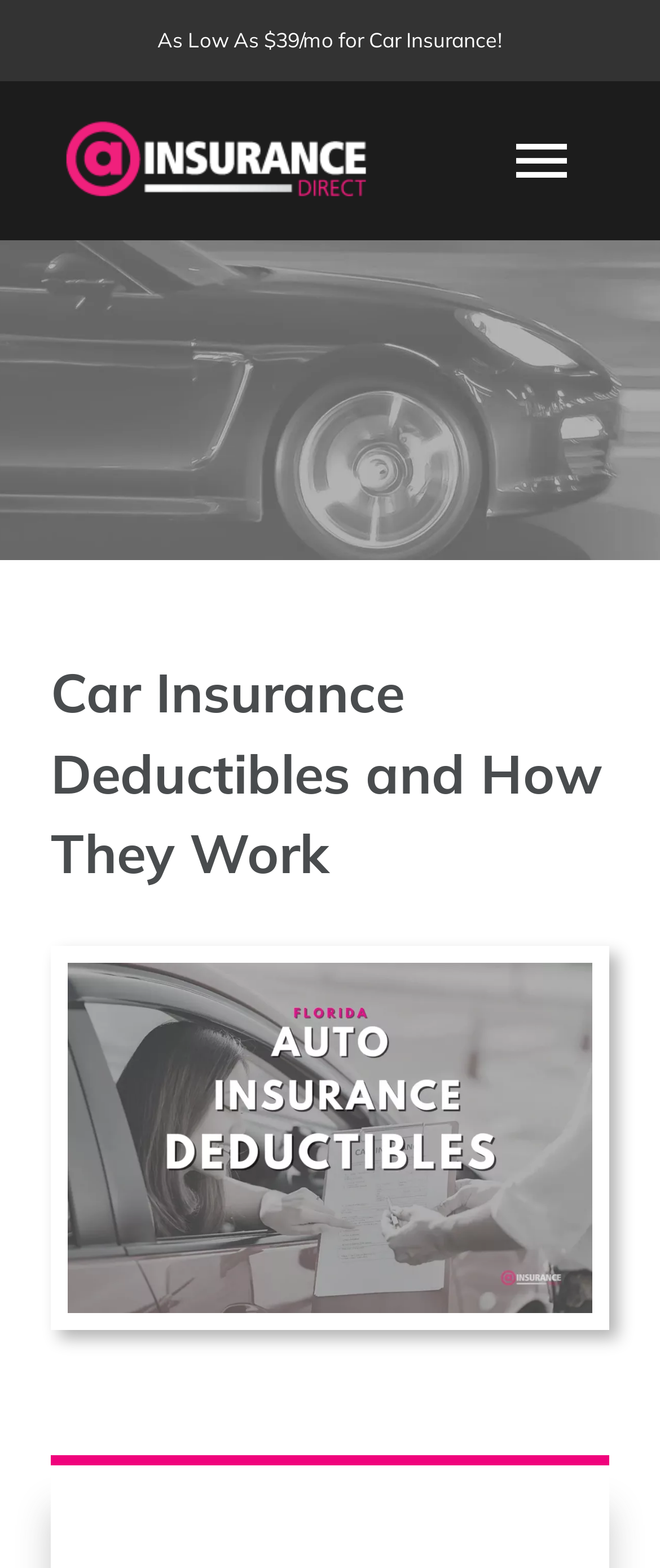Find the bounding box coordinates of the clickable area required to complete the following action: "Click the 'GET A QUOTE' link".

[0.0, 0.515, 1.0, 0.585]